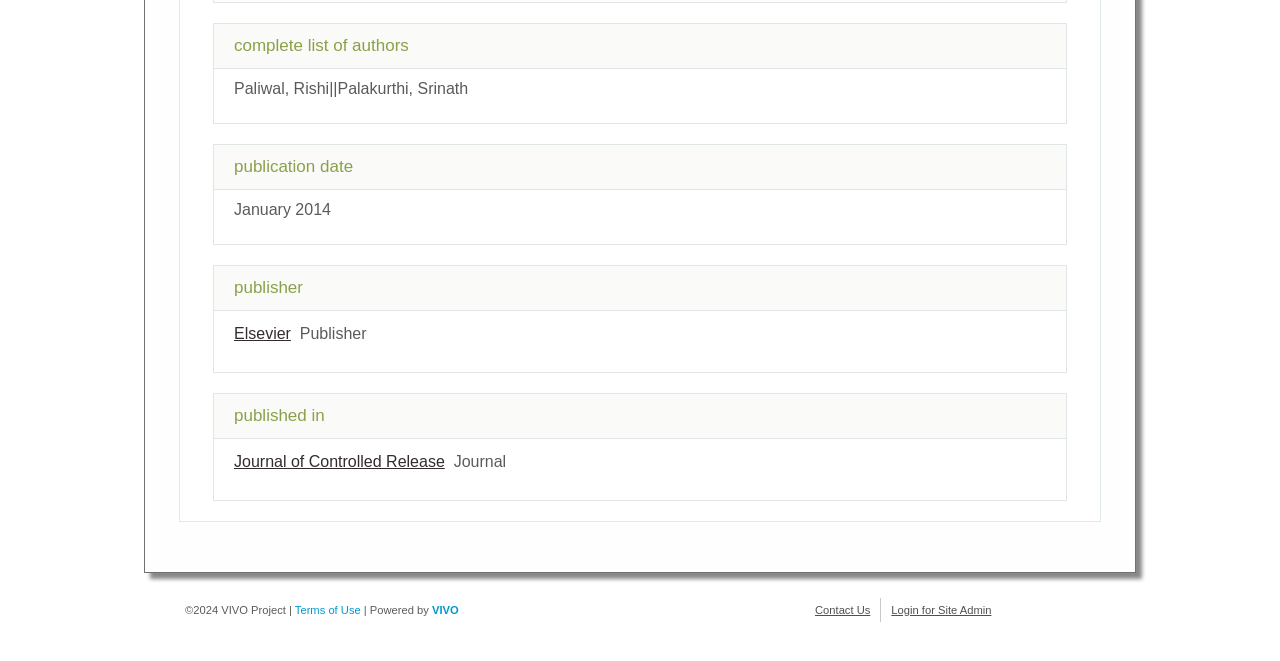Give a short answer to this question using one word or a phrase:
Who is the publisher of the publication?

Elsevier